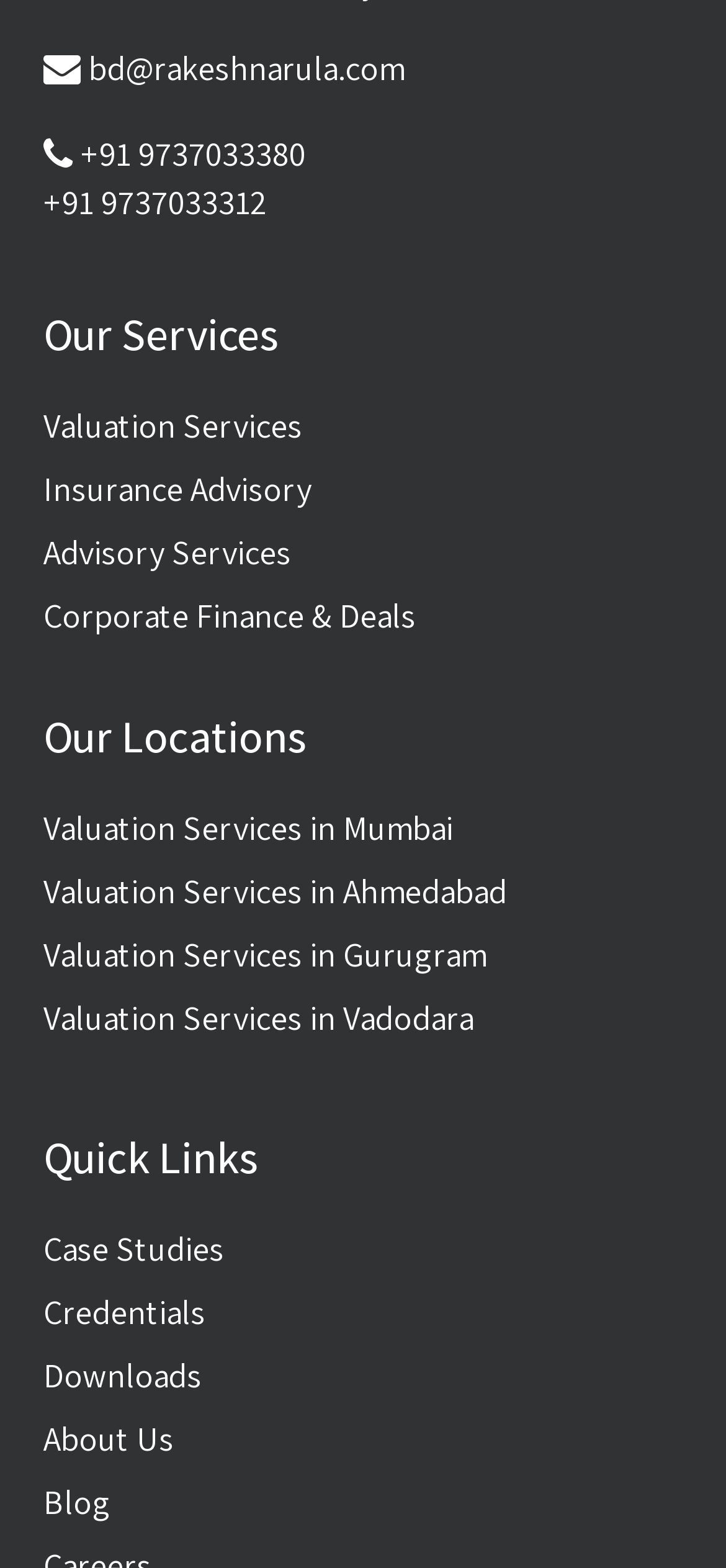Bounding box coordinates are to be given in the format (top-left x, top-left y, bottom-right x, bottom-right y). All values must be floating point numbers between 0 and 1. Provide the bounding box coordinate for the UI element described as: Corporate Finance & Deals

[0.06, 0.378, 0.94, 0.409]